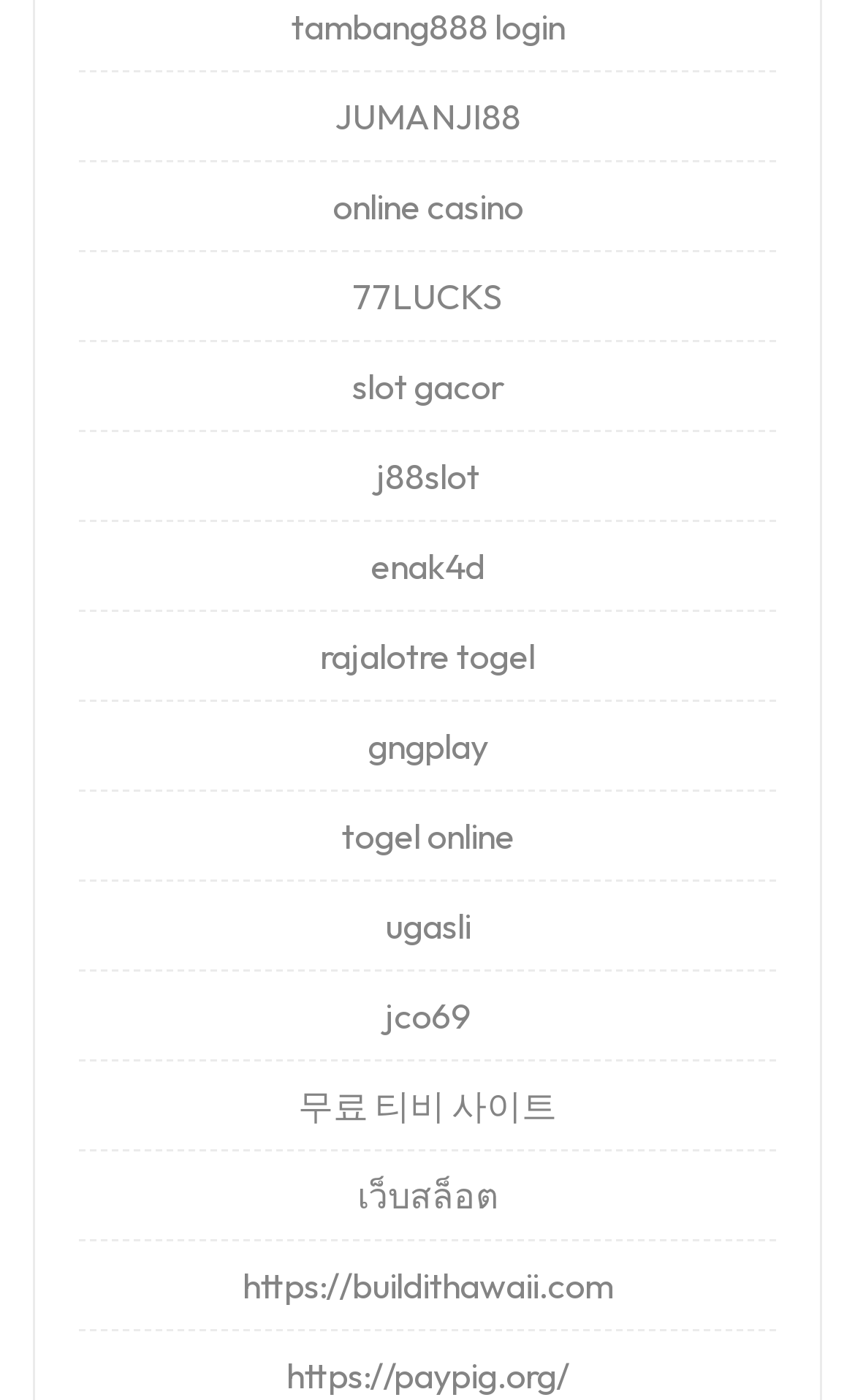Please locate the clickable area by providing the bounding box coordinates to follow this instruction: "visit tambang888 login".

[0.34, 0.003, 0.66, 0.034]